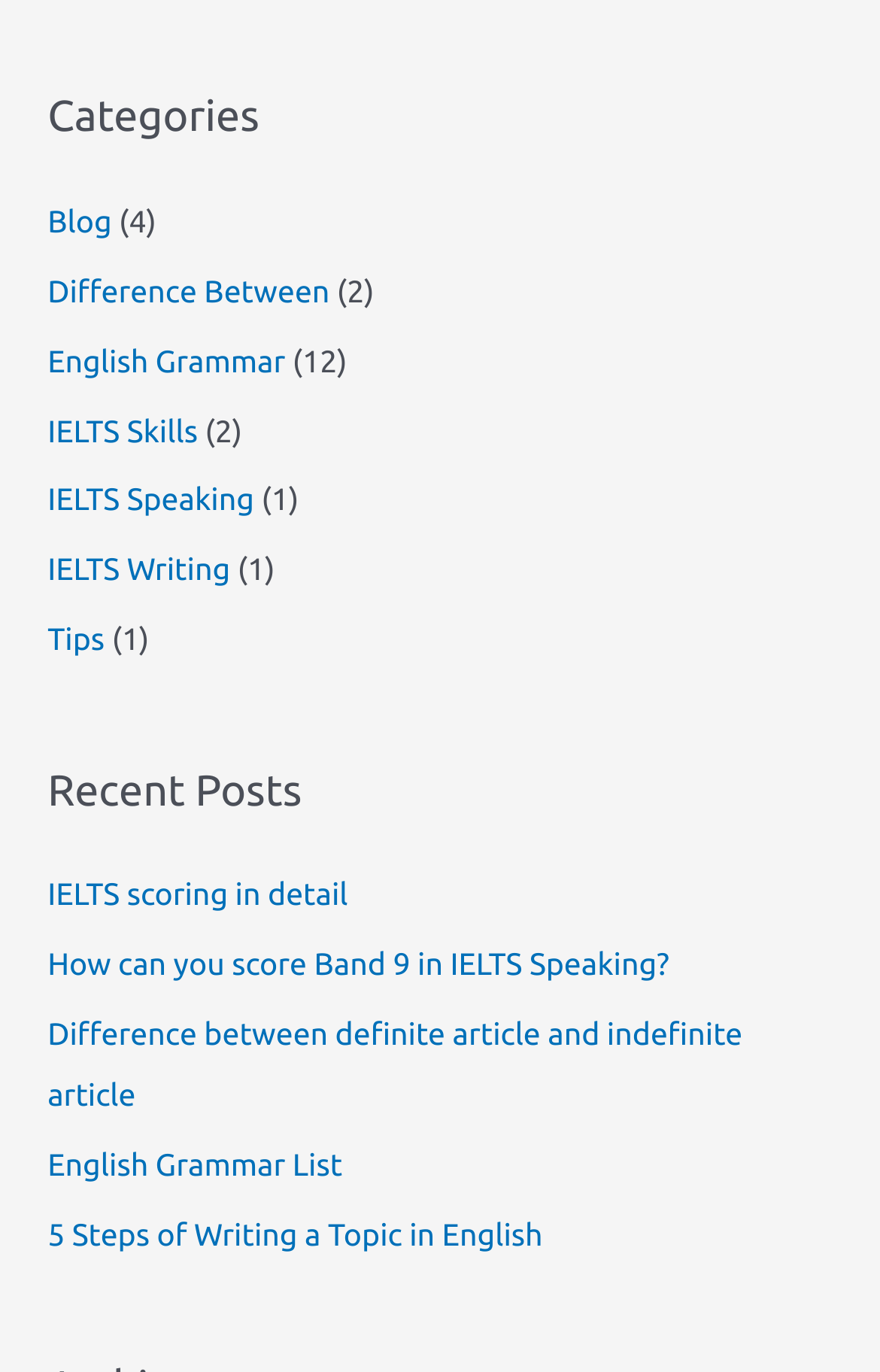How many posts are listed under 'Recent Posts'?
Please respond to the question with a detailed and thorough explanation.

There are 5 posts listed under 'Recent Posts' section, which can be found at the bottom of the webpage. The posts are listed in a navigation menu with links to each post.